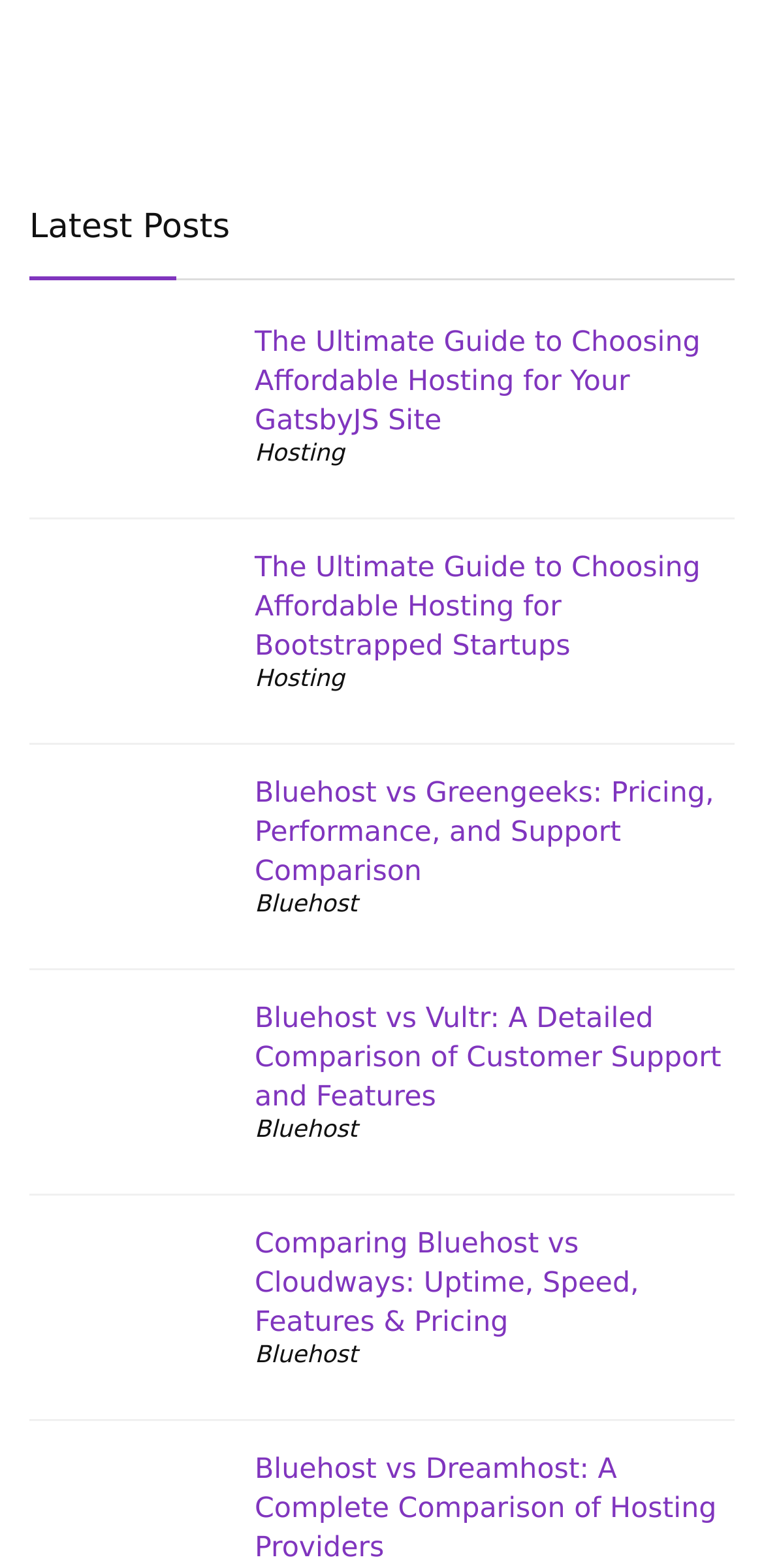Specify the bounding box coordinates for the region that must be clicked to perform the given instruction: "Explore the hosting options".

[0.333, 0.281, 0.451, 0.298]